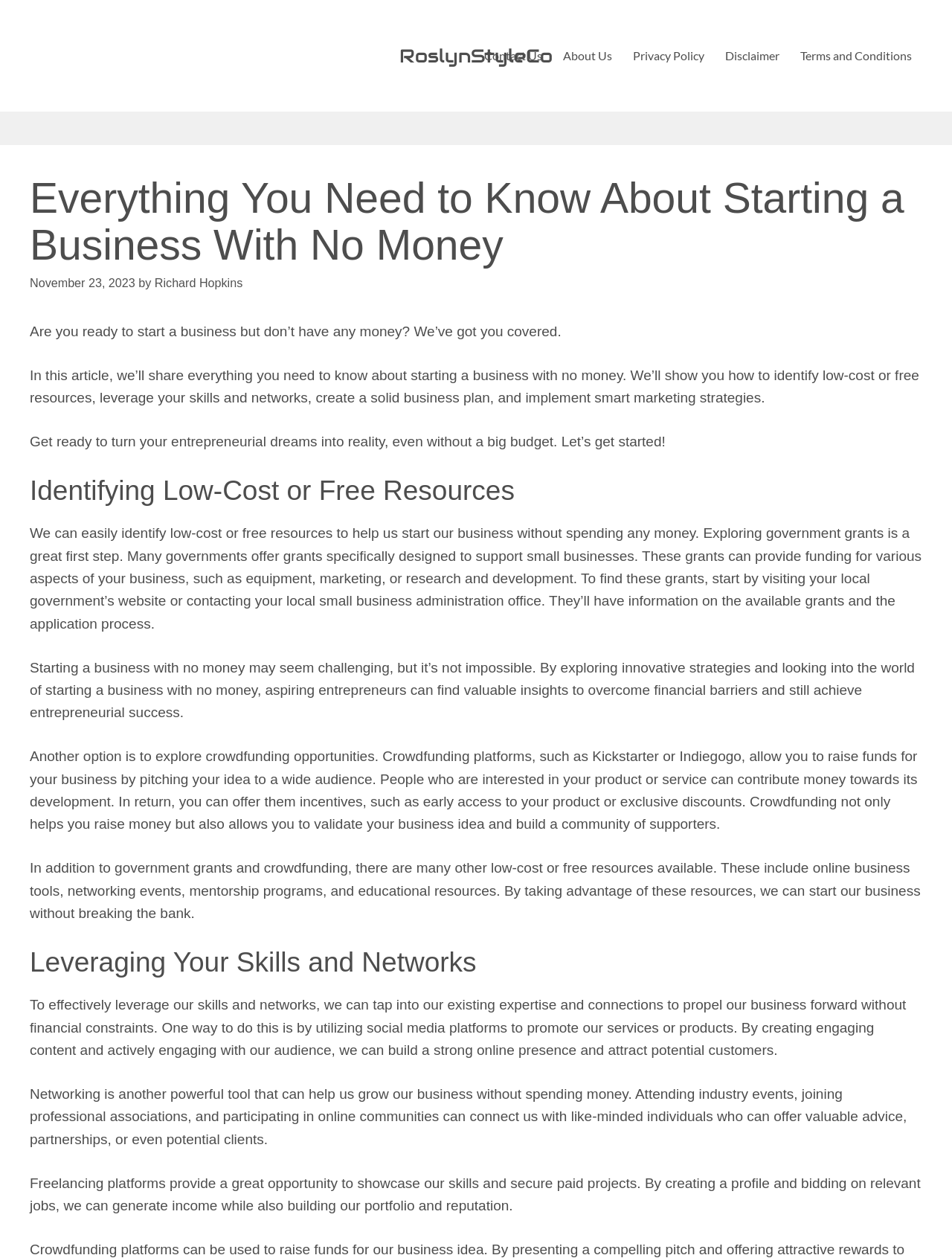Identify the bounding box coordinates of the region that should be clicked to execute the following instruction: "Learn more about 'the world of starting a business with no money'".

[0.031, 0.524, 0.961, 0.555]